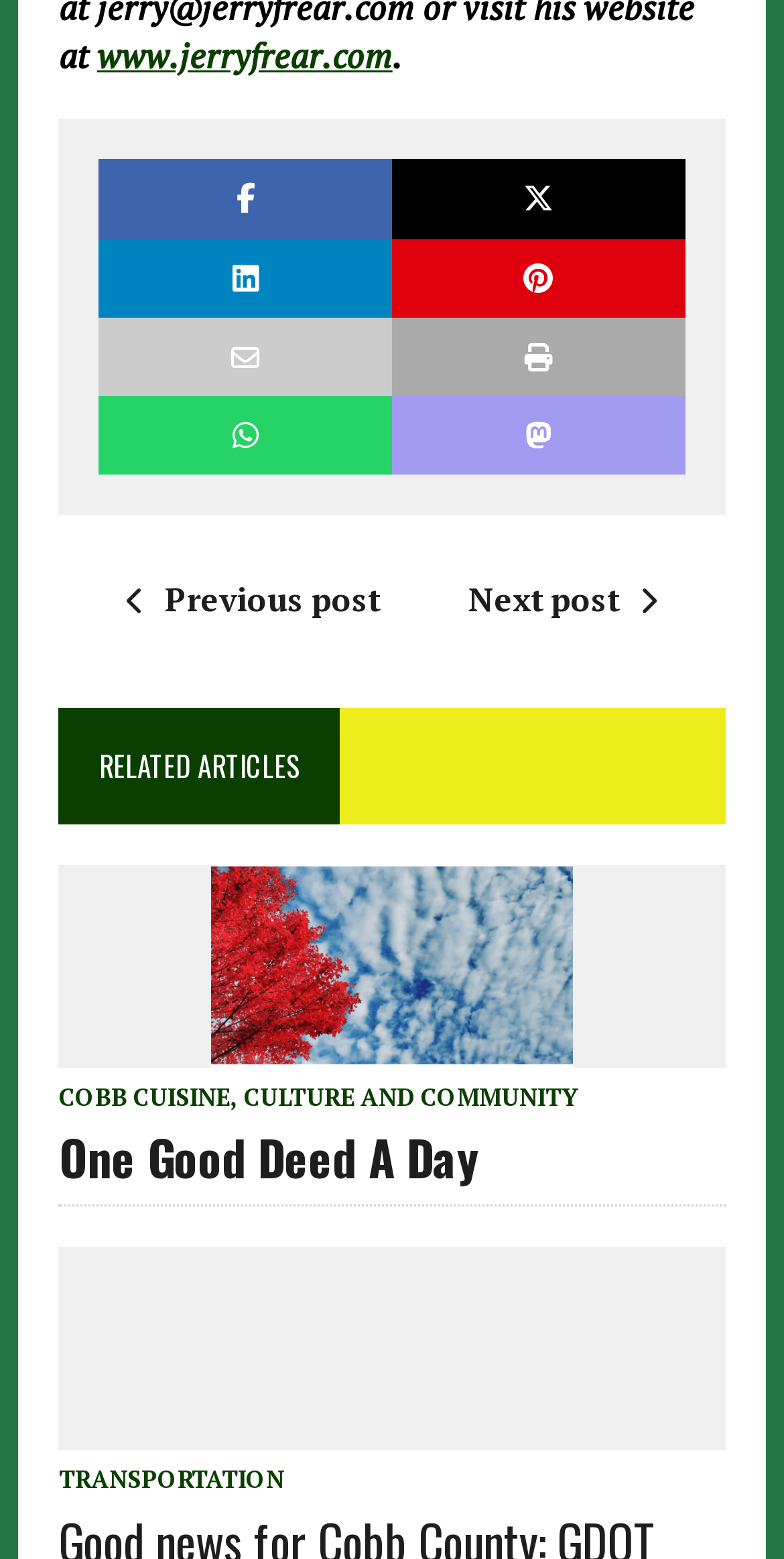Pinpoint the bounding box coordinates for the area that should be clicked to perform the following instruction: "Read related article about a tree with bright red leaves".

[0.269, 0.653, 0.731, 0.682]